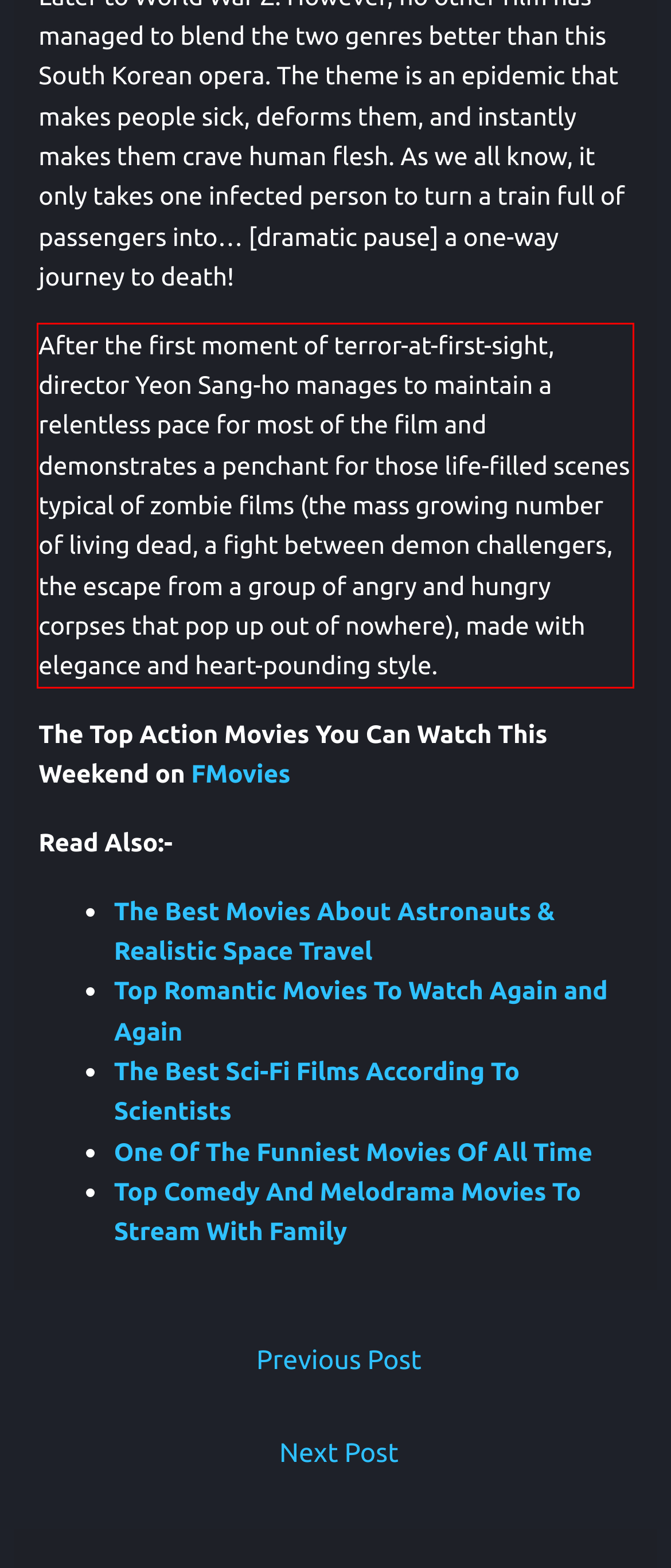Analyze the screenshot of the webpage and extract the text from the UI element that is inside the red bounding box.

After the first moment of terror-at-first-sight, director Yeon Sang-ho manages to maintain a relentless pace for most of the film and demonstrates a penchant for those life-filled scenes typical of zombie films (the mass growing number of living dead, a fight between demon challengers, the escape from a group of angry and hungry corpses that pop up out of nowhere), made with elegance and heart-pounding style.